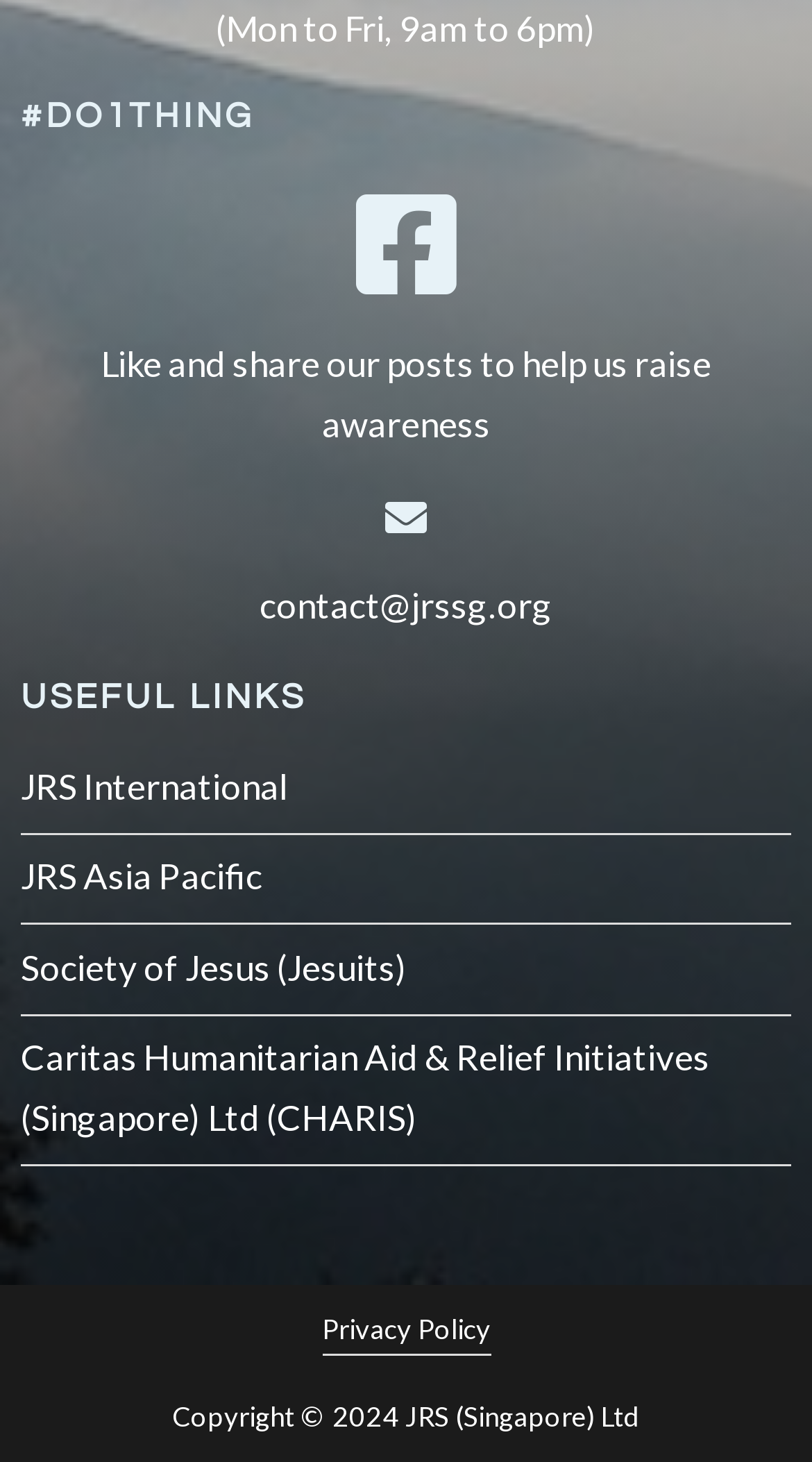What is the purpose of the webpage?
Based on the screenshot, respond with a single word or phrase.

Raise awareness